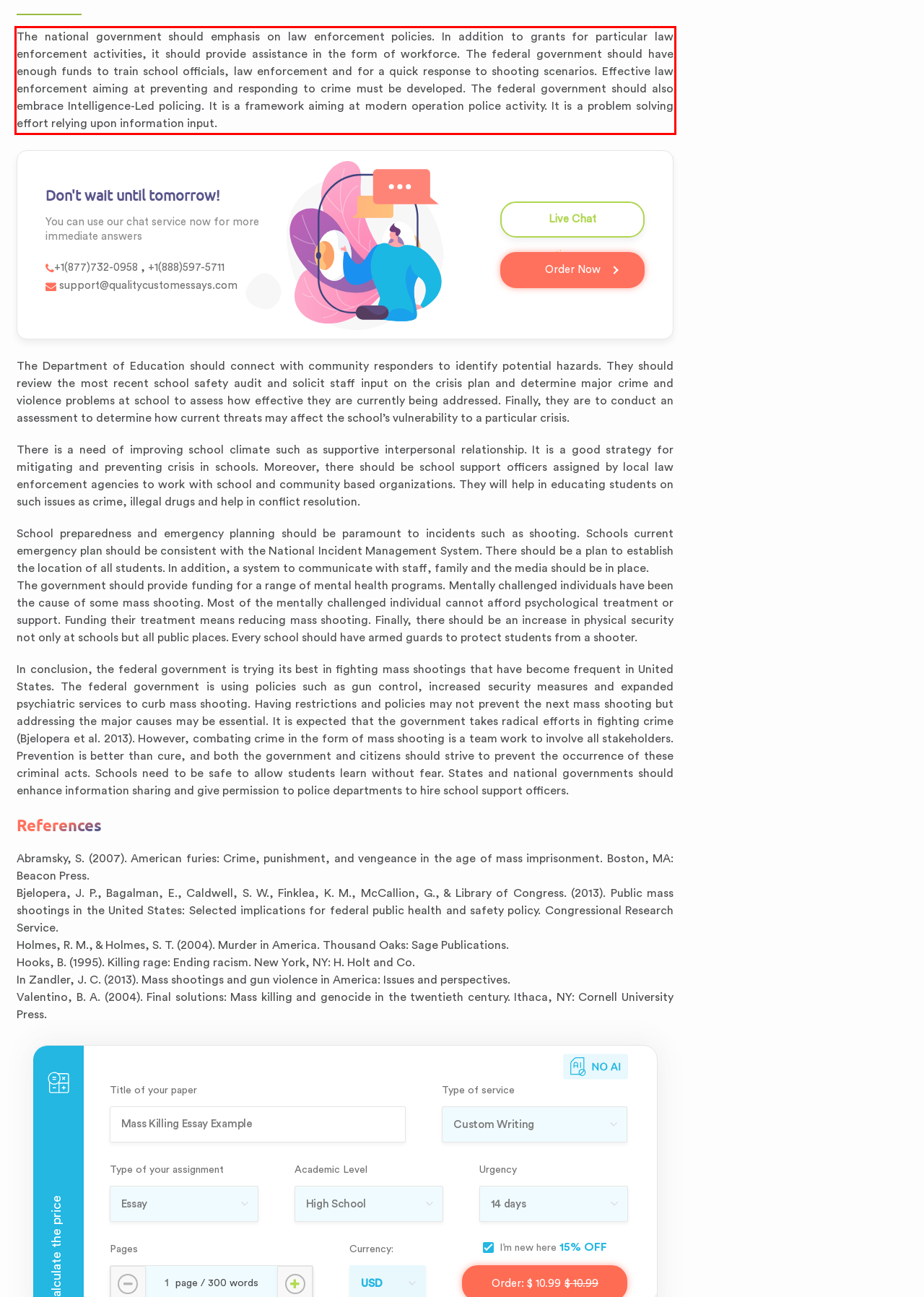Given a webpage screenshot, locate the red bounding box and extract the text content found inside it.

The national government should emphasis on law enforcement policies. In addition to grants for particular law enforcement activities, it should provide assistance in the form of workforce. The federal government should have enough funds to train school officials, law enforcement and for a quick response to shooting scenarios. Effective law enforcement aiming at preventing and responding to crime must be developed. The federal government should also embrace Intelligence-Led policing. It is a framework aiming at modern operation police activity. It is a problem solving effort relying upon information input.